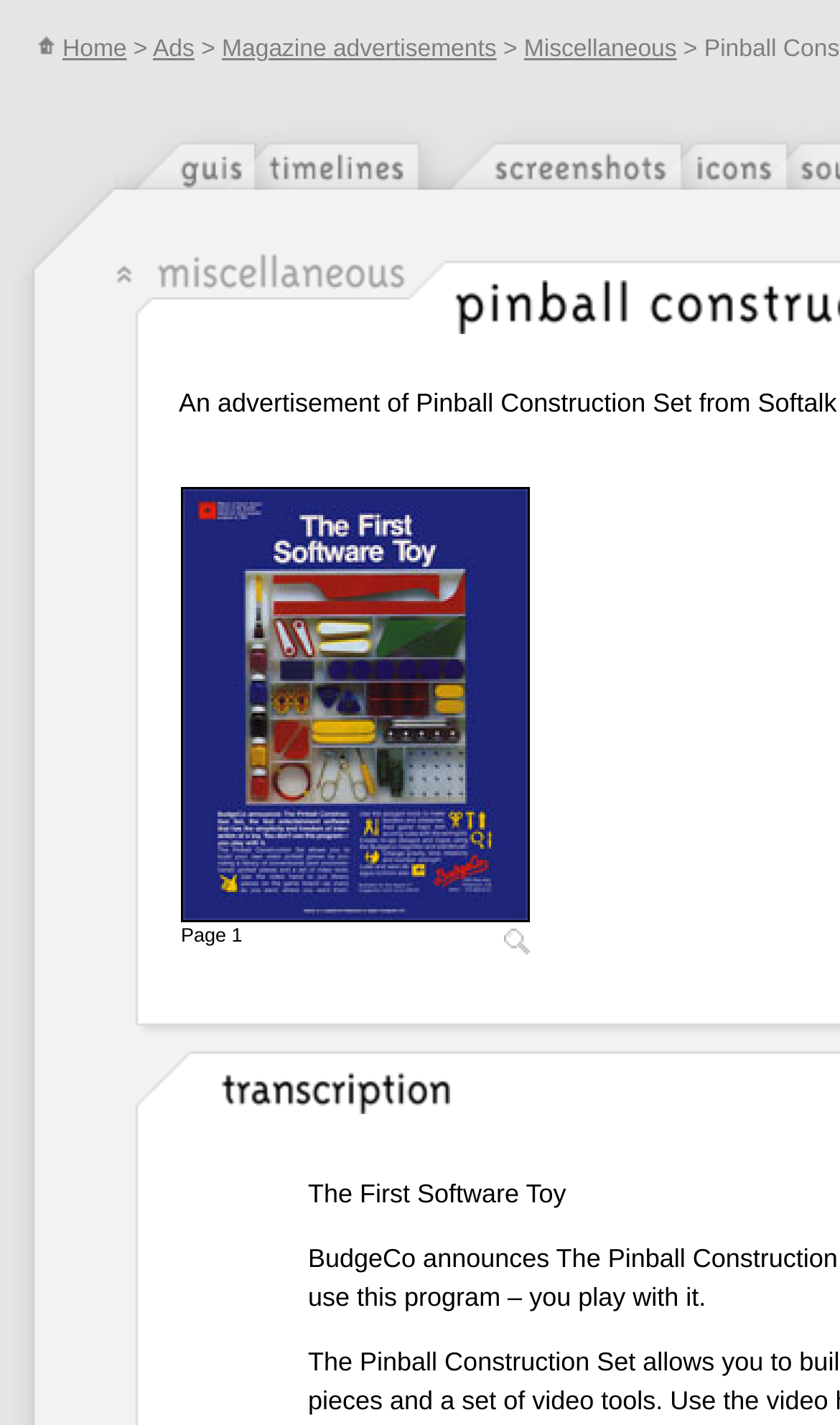Kindly determine the bounding box coordinates of the area that needs to be clicked to fulfill this instruction: "View 'GUIs'".

[0.149, 0.113, 0.303, 0.139]